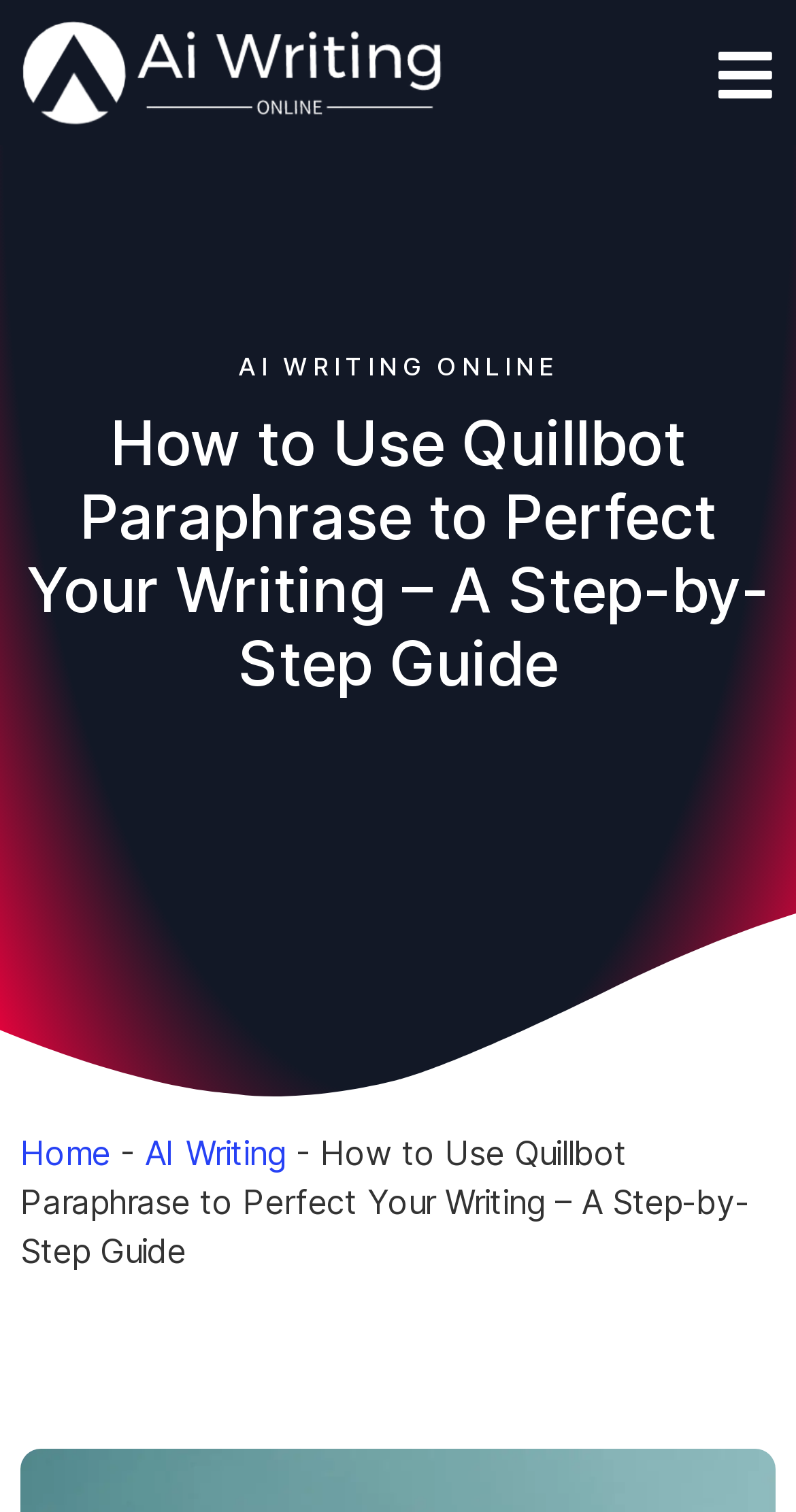Using the description: "Home", identify the bounding box of the corresponding UI element in the screenshot.

[0.026, 0.749, 0.138, 0.776]